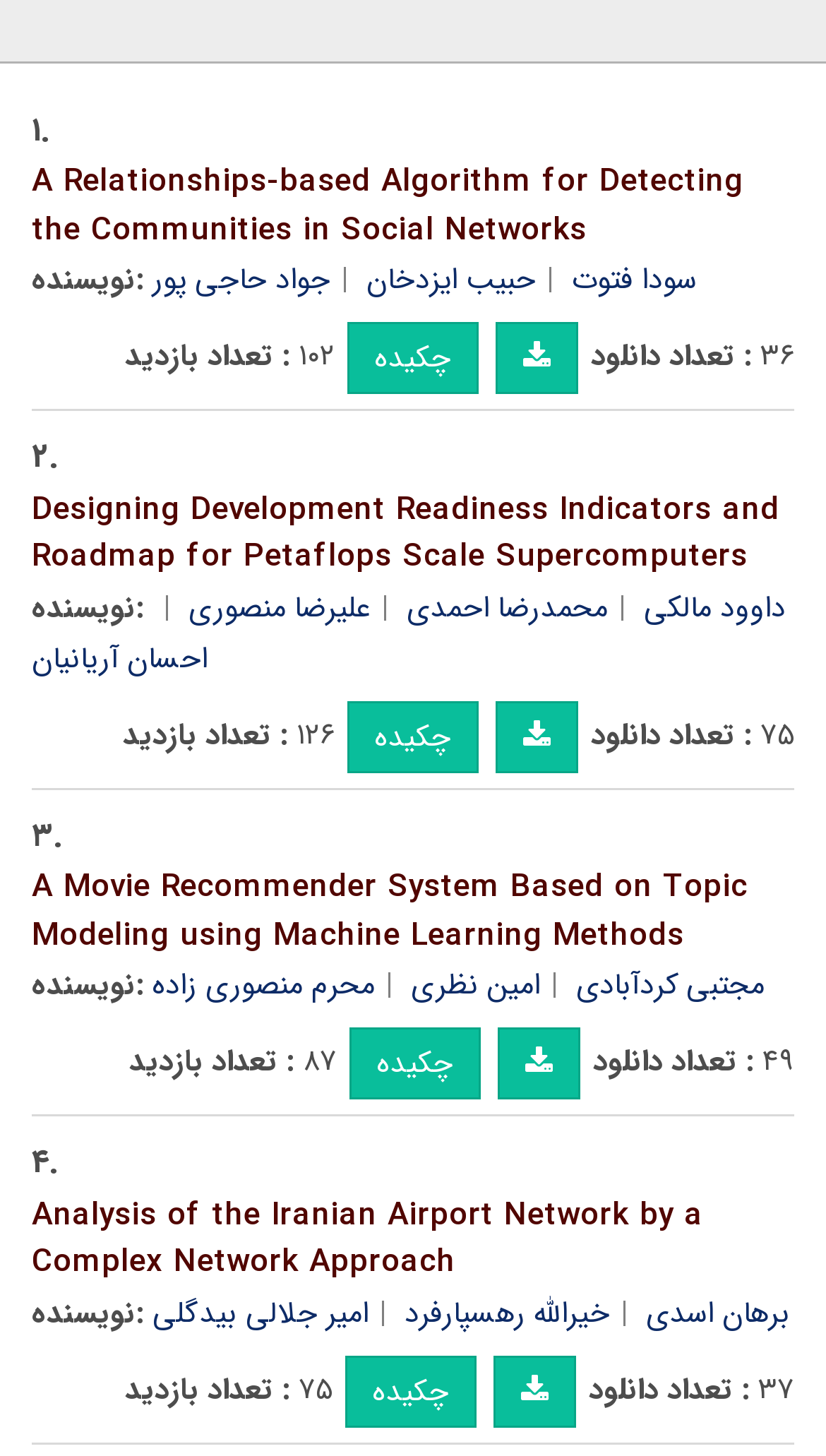Can you give a detailed response to the following question using the information from the image? What is the title of the third article?

I looked at the third article element and found the heading, which is 'A Movie Recommender System Based on Topic Modeling using Machine Learning Methods'.